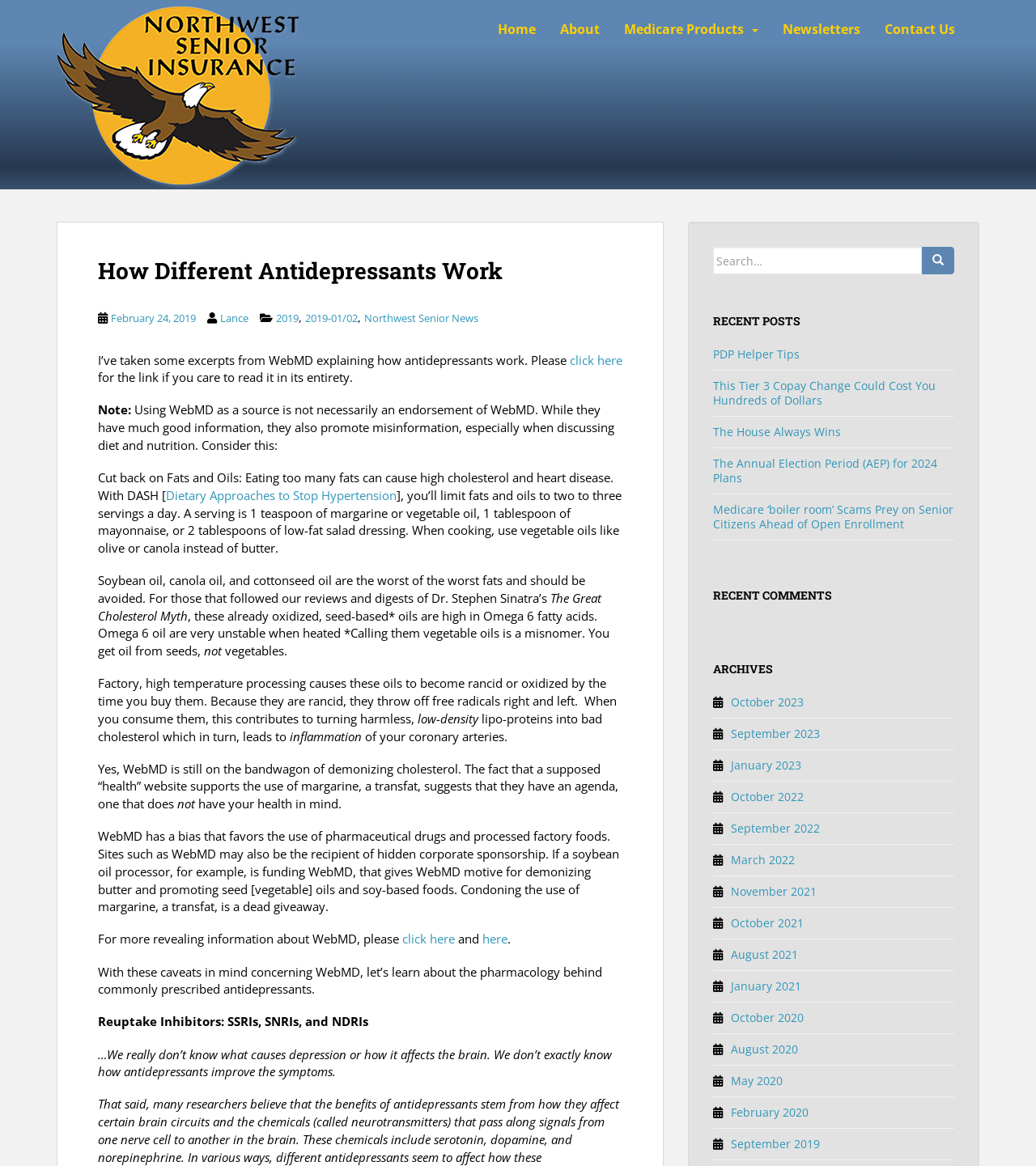Please determine the bounding box coordinates of the element's region to click for the following instruction: "Click the 'Contact Us' link".

[0.854, 0.01, 0.922, 0.04]